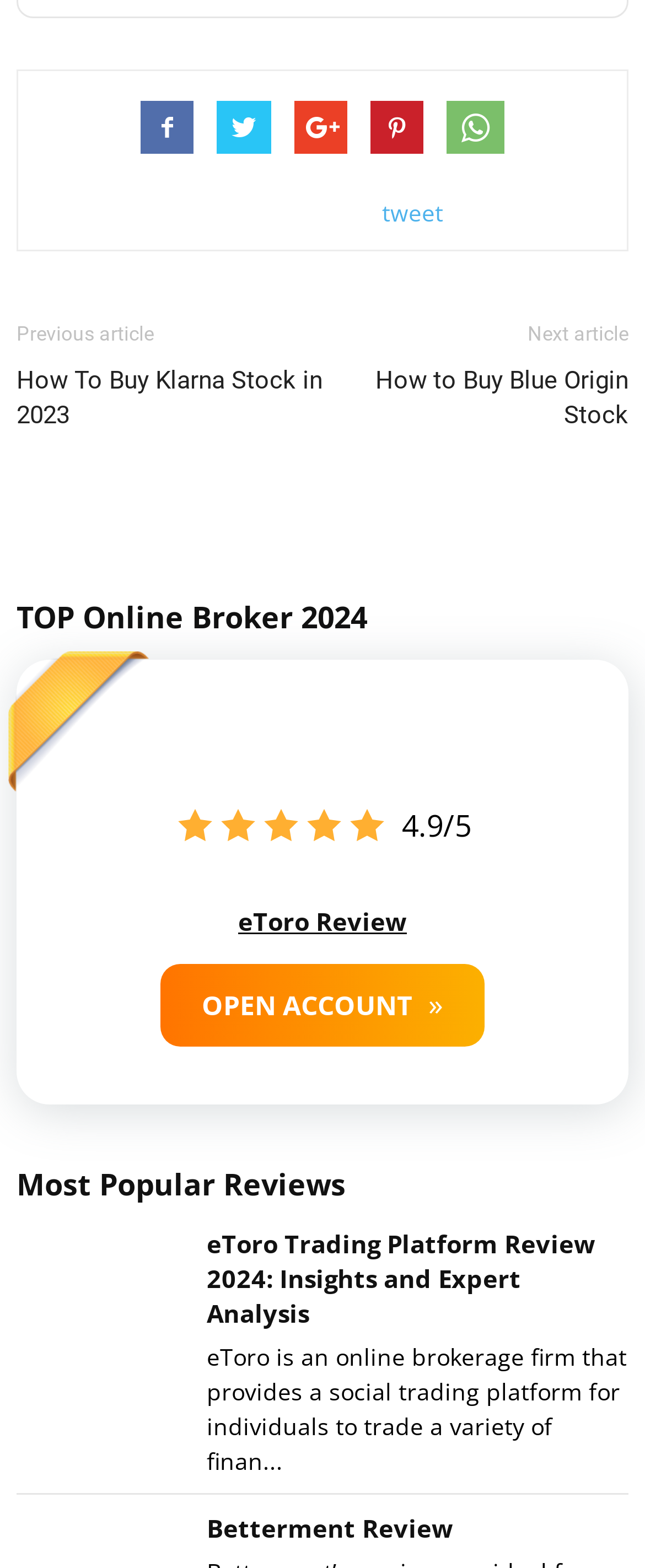Provide a short answer to the following question with just one word or phrase: What is the name of the online brokerage firm reviewed?

eToro